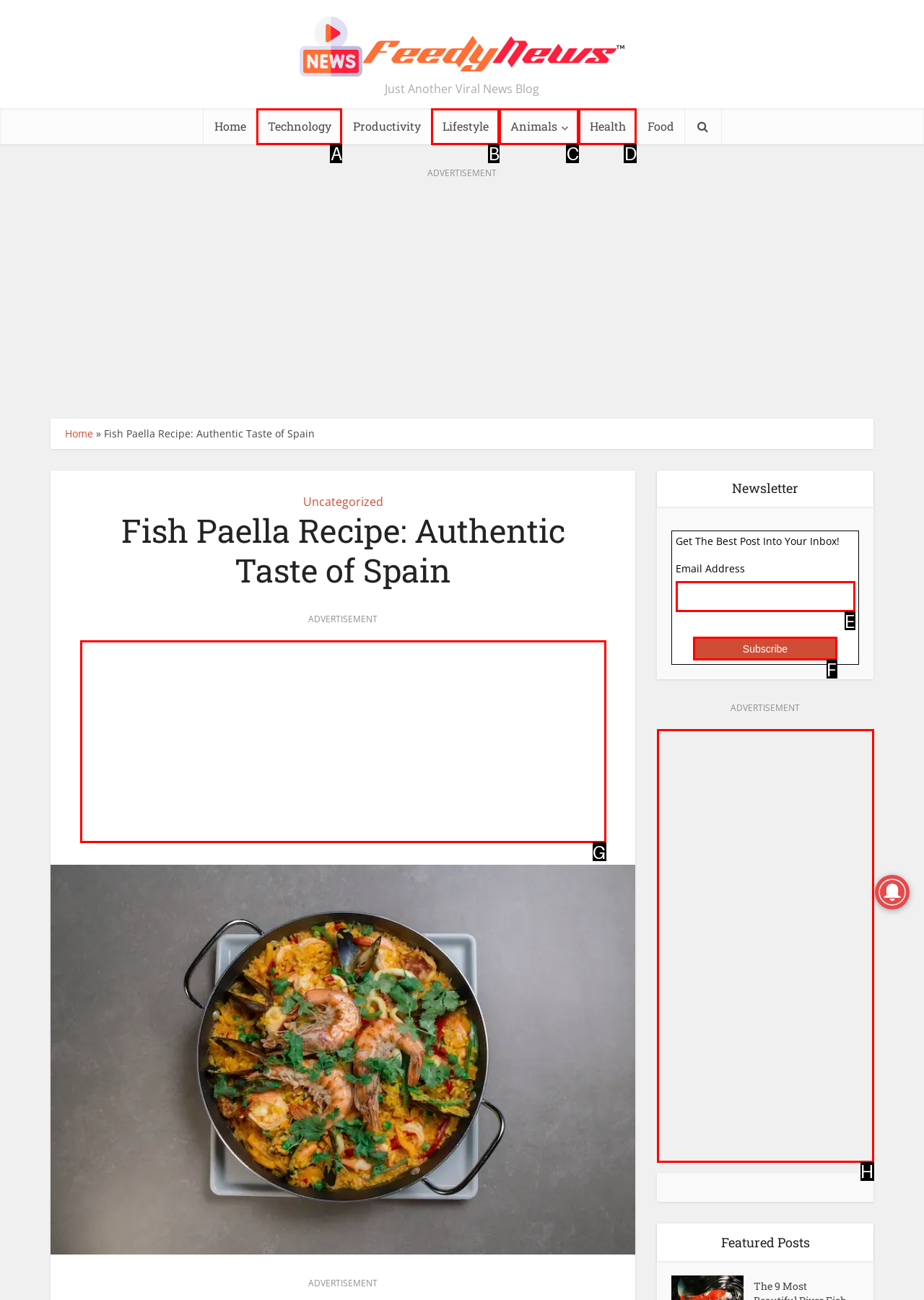Select the letter of the option that corresponds to: name="mc_signup_submit" value="Subscribe"
Provide the letter from the given options.

F